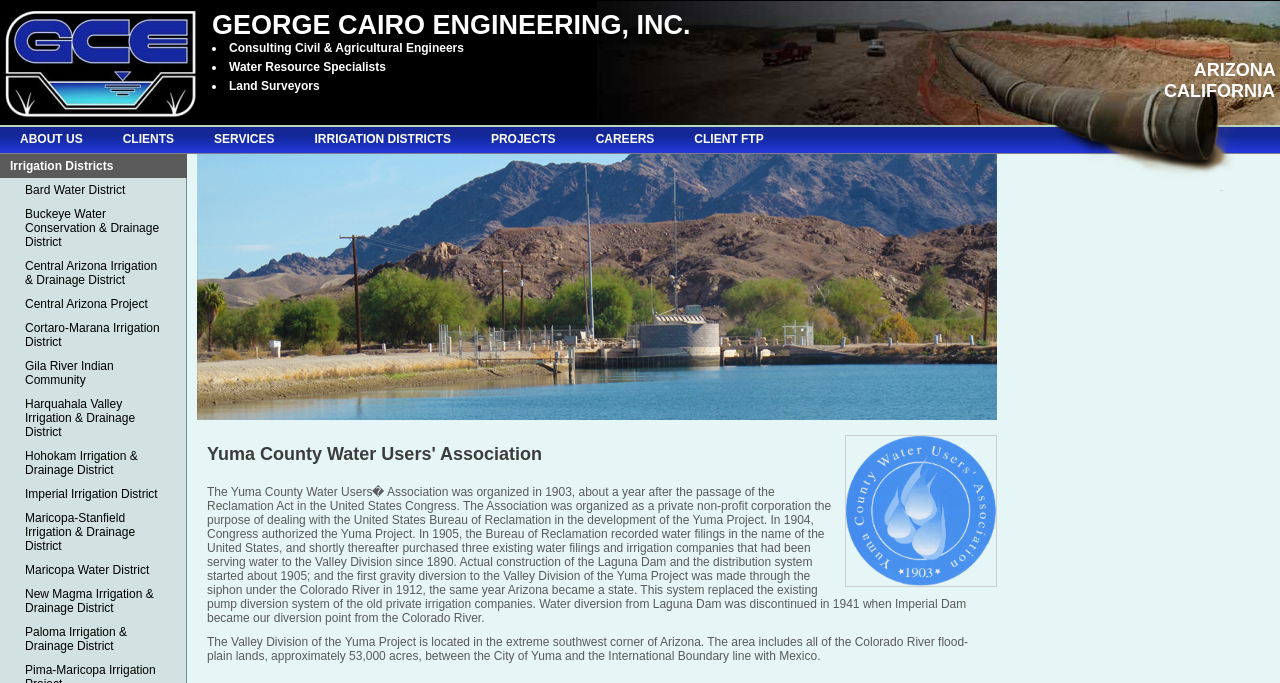Where is the Valley Division of the Yuma Project located?
Based on the visual, give a brief answer using one word or a short phrase.

Southwest corner of Arizona